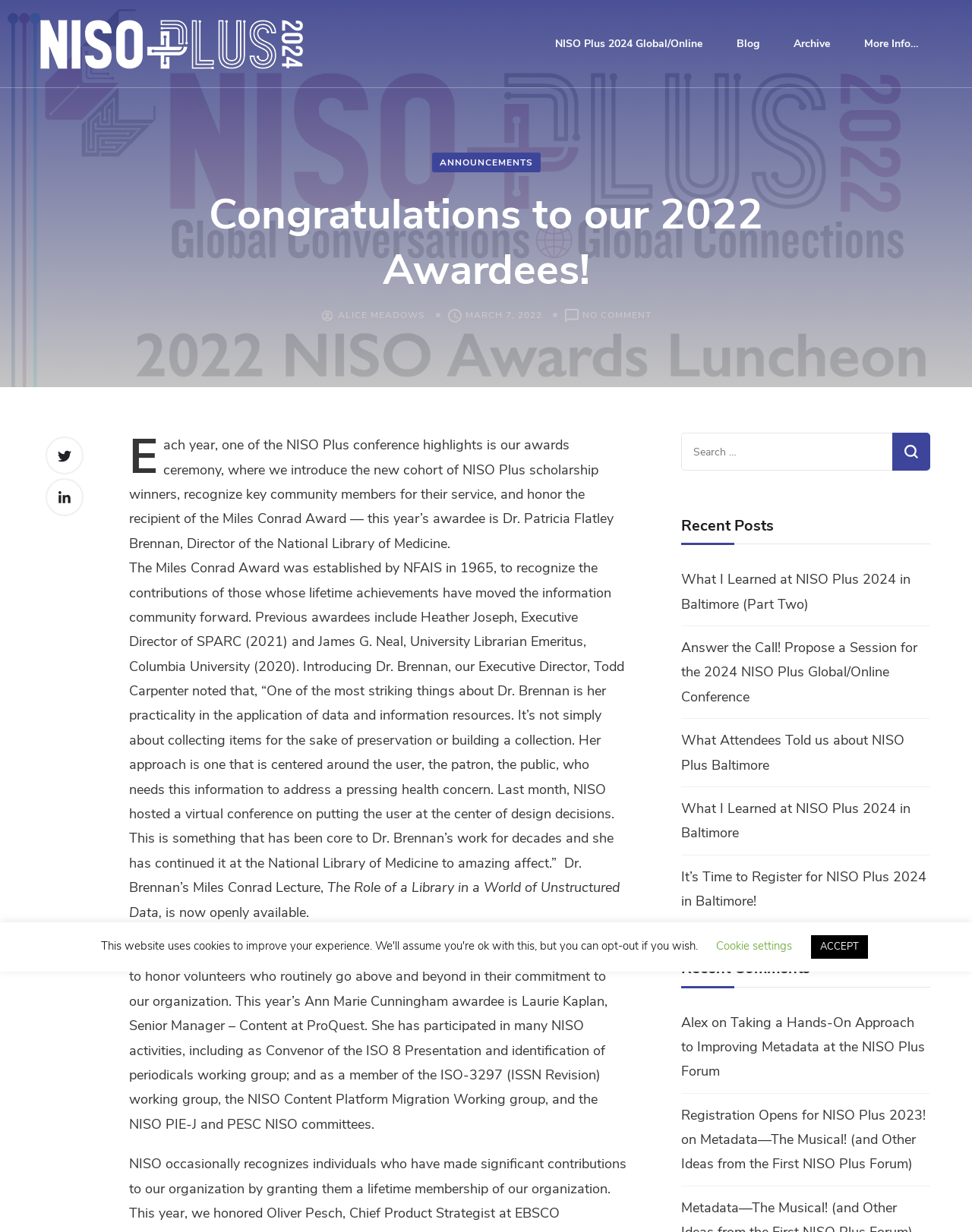What is the title of the lecture given by Dr. Patricia Flatley Brennan?
Using the picture, provide a one-word or short phrase answer.

The Role of a Library in a World of Unstructured Data